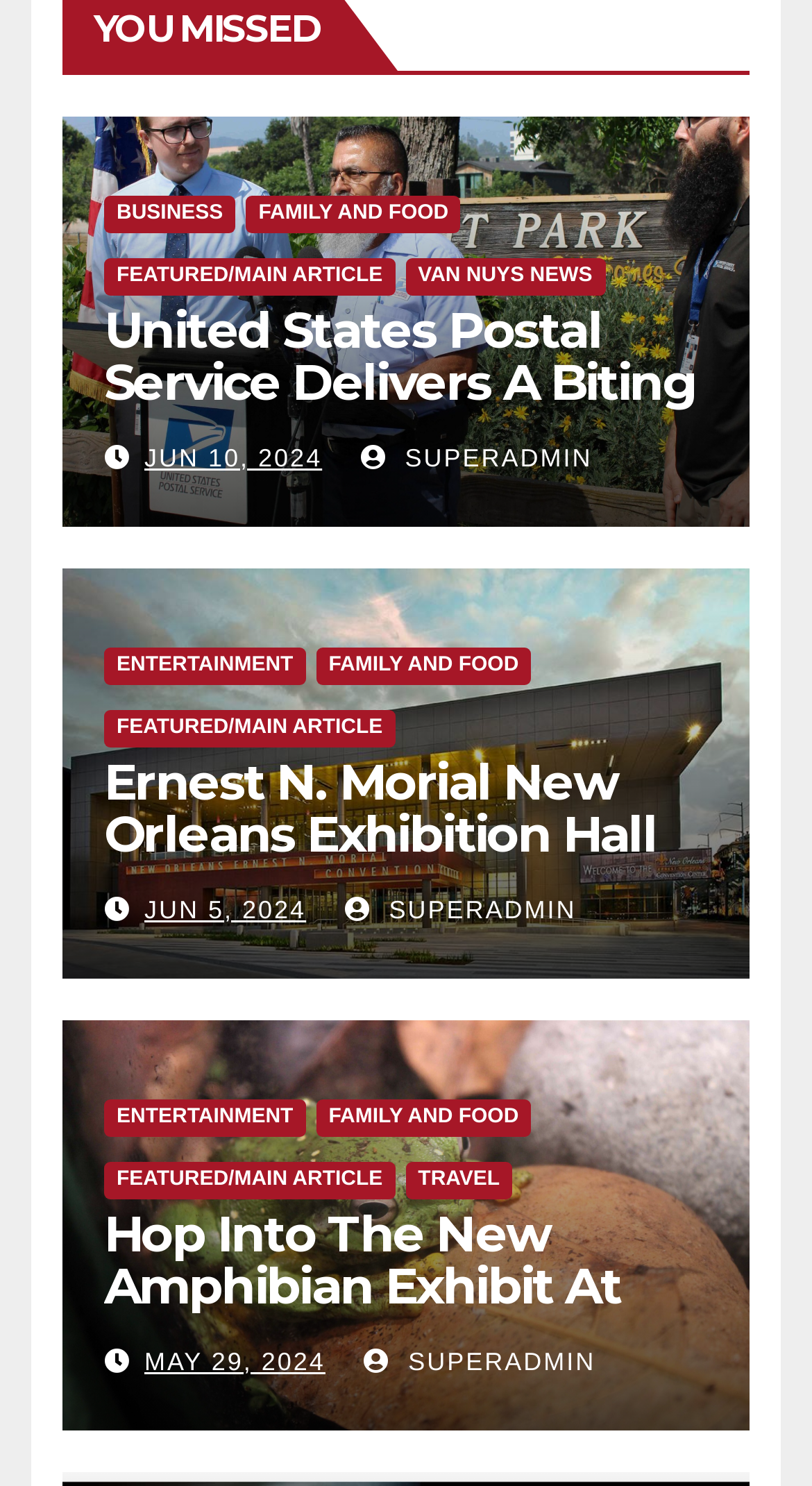Please determine the bounding box coordinates of the element to click on in order to accomplish the following task: "View ENTERTAINMENT news". Ensure the coordinates are four float numbers ranging from 0 to 1, i.e., [left, top, right, bottom].

[0.128, 0.435, 0.376, 0.46]